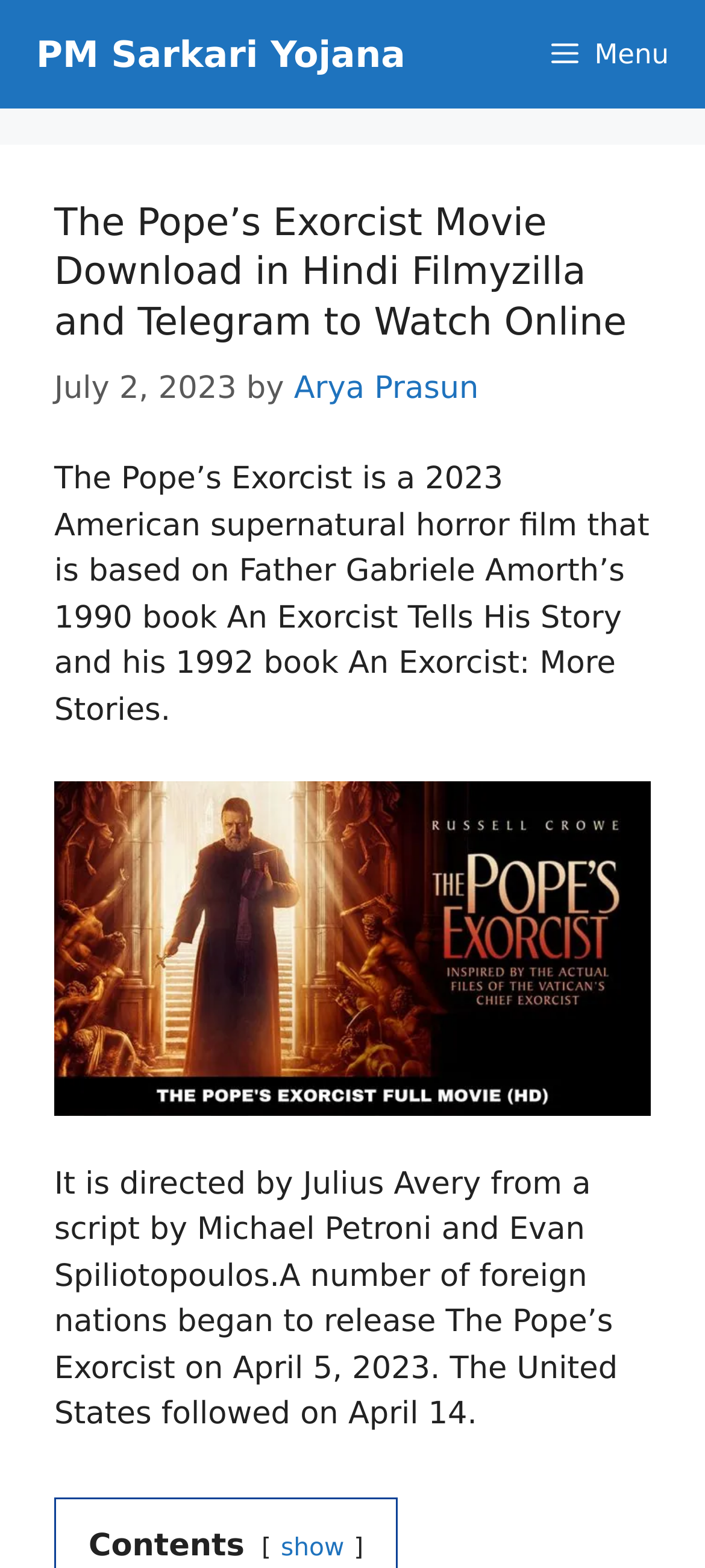Give a succinct answer to this question in a single word or phrase: 
What is the release date of The Pope's Exorcist in the United States?

April 14, 2023